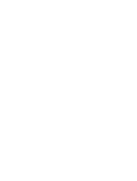Break down the image and describe every detail you can observe.

The image features a visual representation related to the leadership team at Barhale. Specifically, it is positioned under the section dedicated to showcasing key members of the organization. The layout suggests that this image may correspond to a prominent role within the team, potentially indicating the individual in the position of Chairman or another leadership role, as inferred from the surrounding text headers. The overall context emphasizes Barhale's leadership structure and highlights the importance of their executive team in guiding the company's strategic direction.